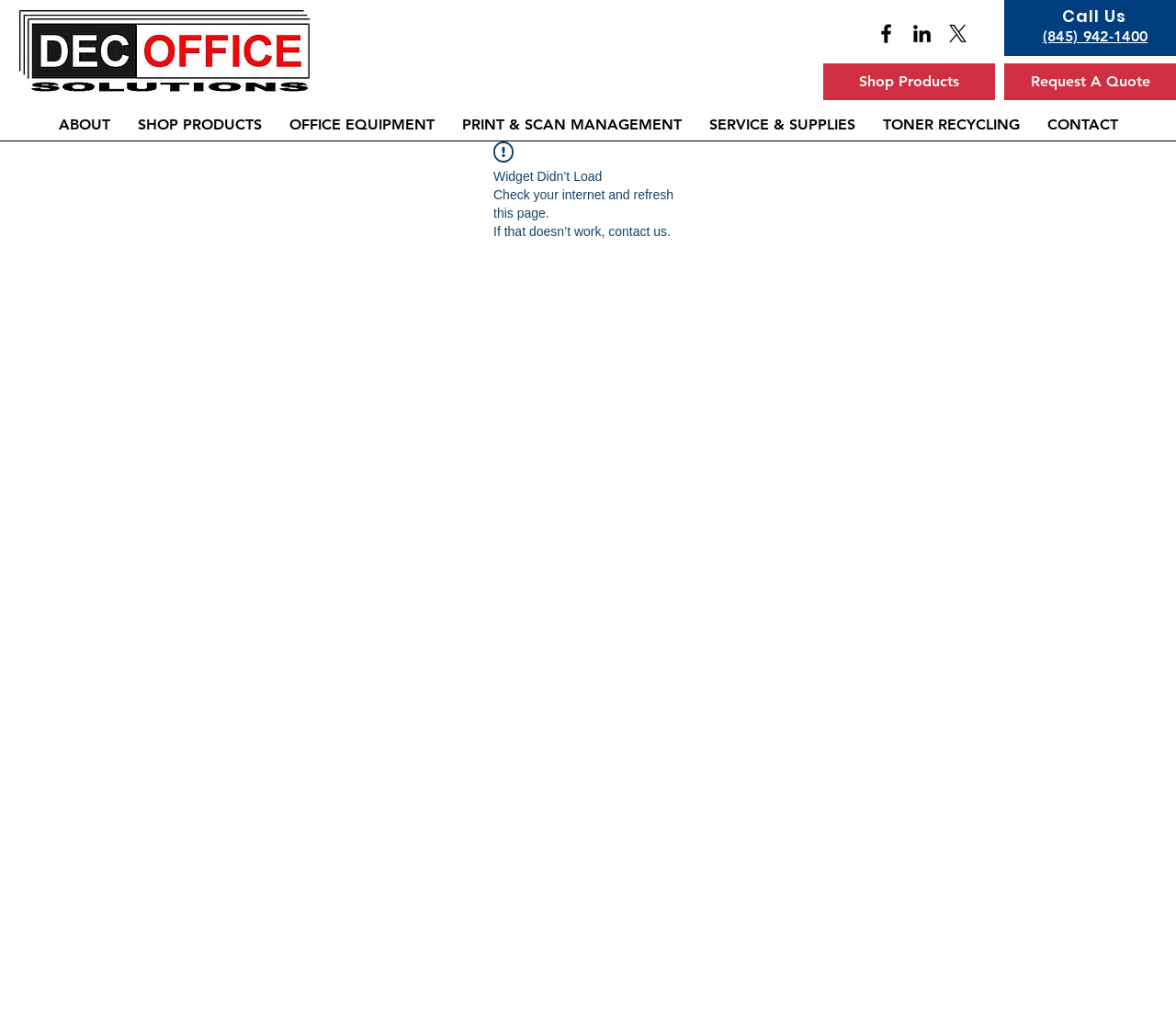Please specify the bounding box coordinates of the clickable region necessary for completing the following instruction: "Open LinkedIn page". The coordinates must consist of four float numbers between 0 and 1, i.e., [left, top, right, bottom].

[0.773, 0.021, 0.795, 0.045]